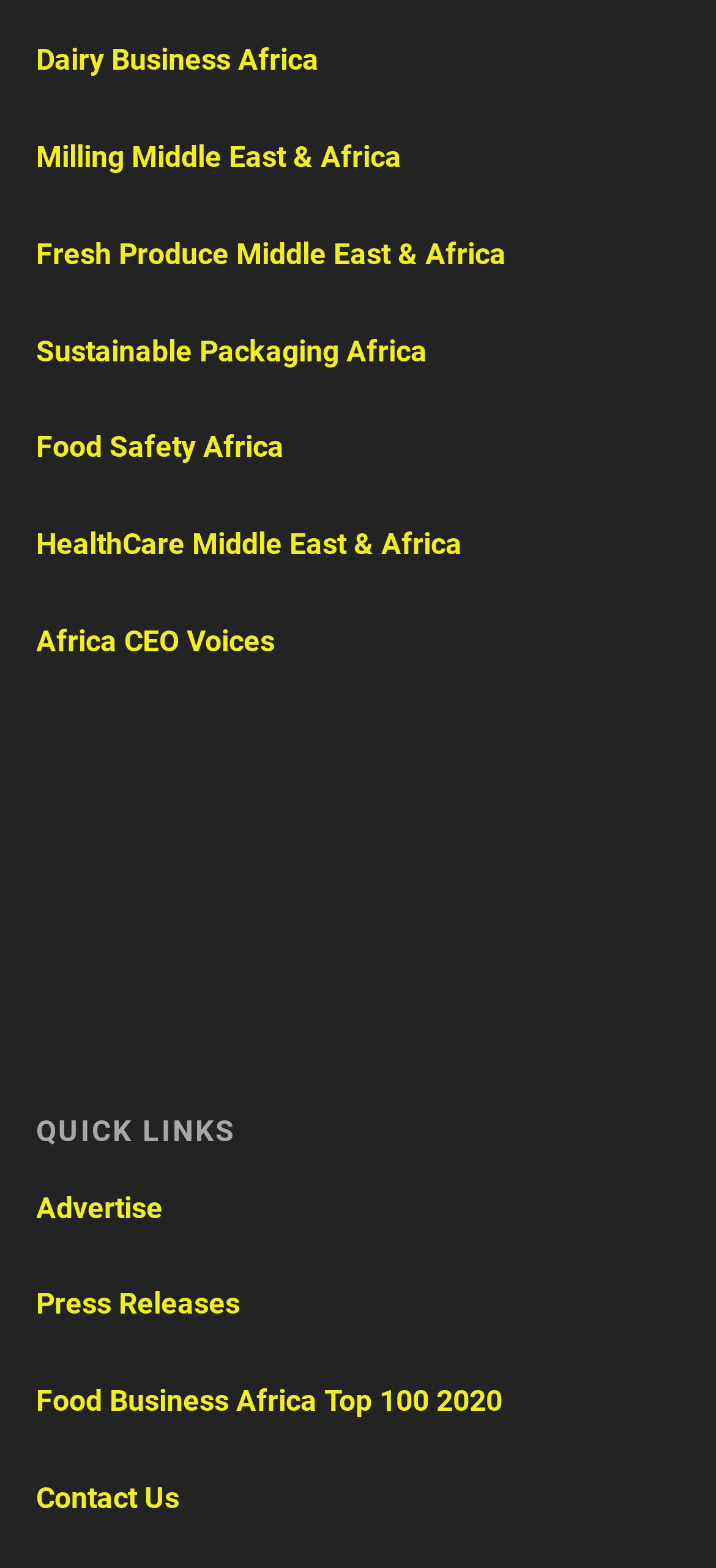What is the purpose of the webpage?
Please ensure your answer to the question is detailed and covers all necessary aspects.

Based on the links and categories on the webpage, I inferred that the purpose of the webpage is to provide information and resources related to various industries, such as dairy business, milling, fresh produce, and healthcare, in the Middle East and Africa regions.